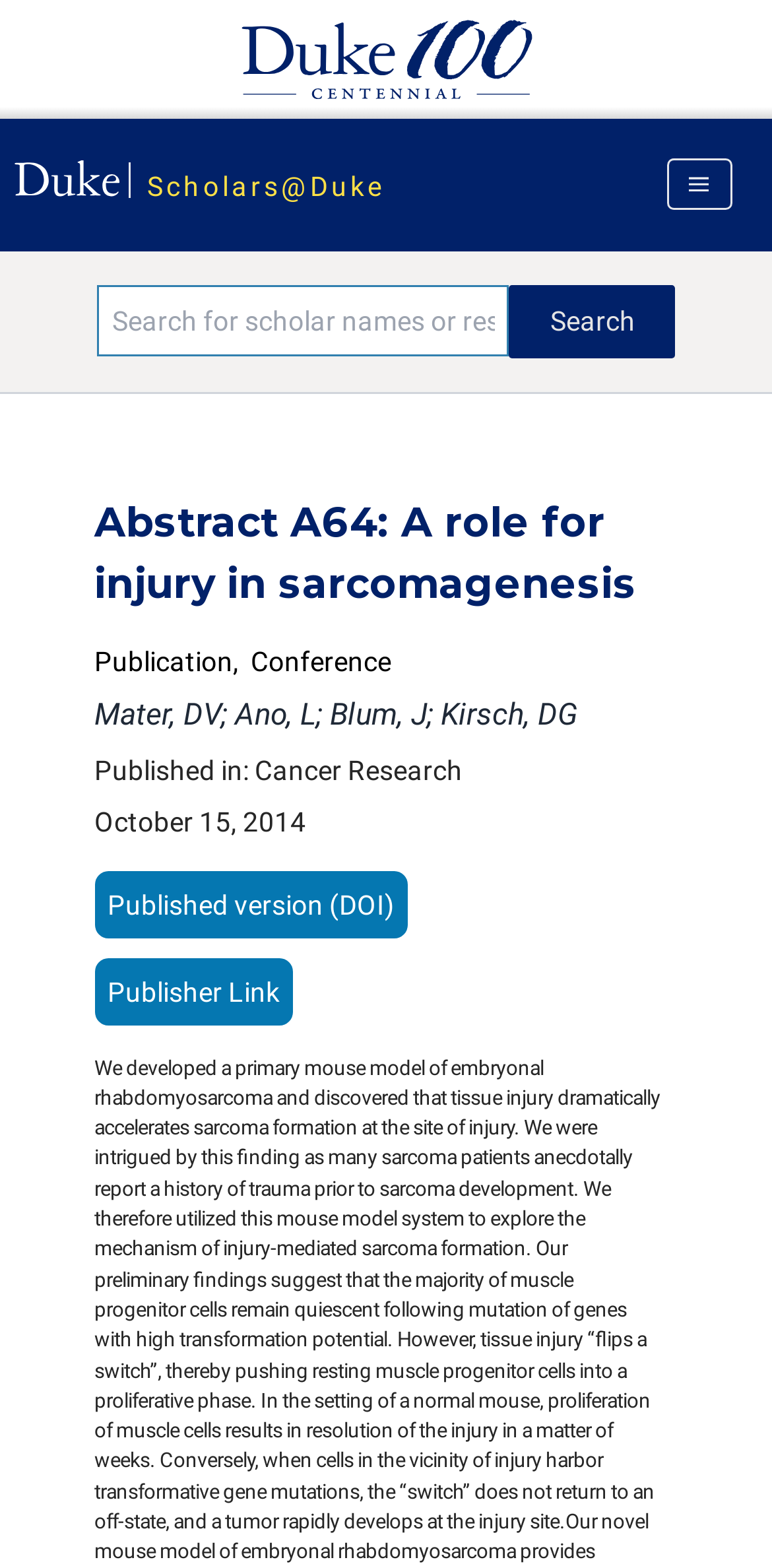Refer to the image and provide an in-depth answer to the question:
What is the name of the conference?

The conference name can be found in the static text element with the text 'Published in: Cancer Research'.